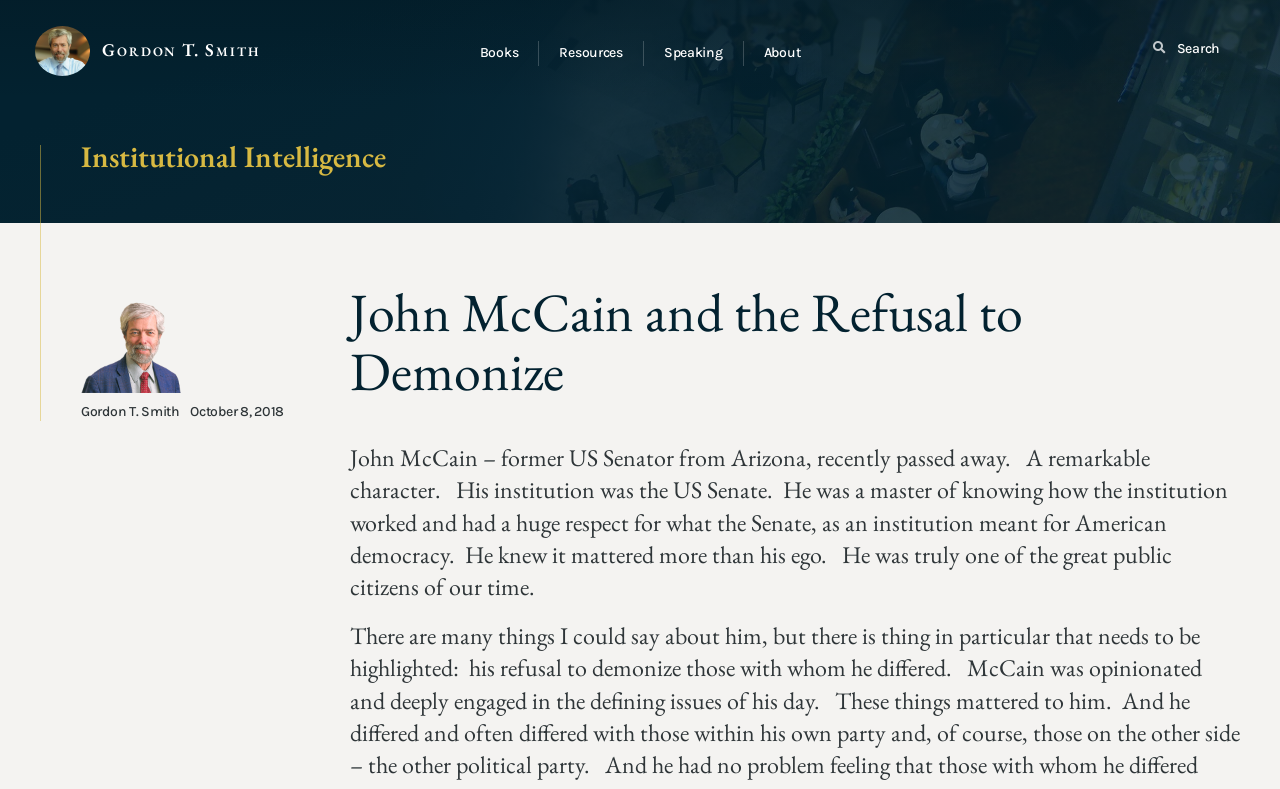Point out the bounding box coordinates of the section to click in order to follow this instruction: "Learn more about John McCain".

[0.273, 0.359, 0.864, 0.509]